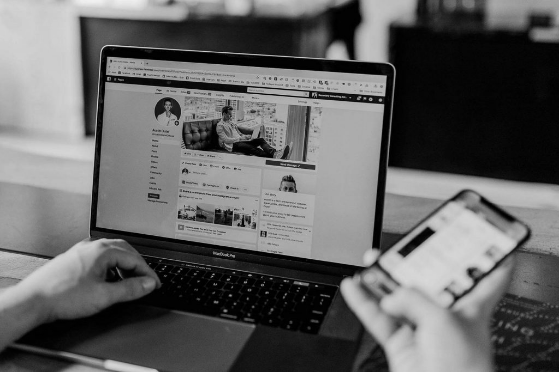What type of atmosphere is hinted at in the background?
Answer the question with a single word or phrase derived from the image.

Collaborative and contemporary